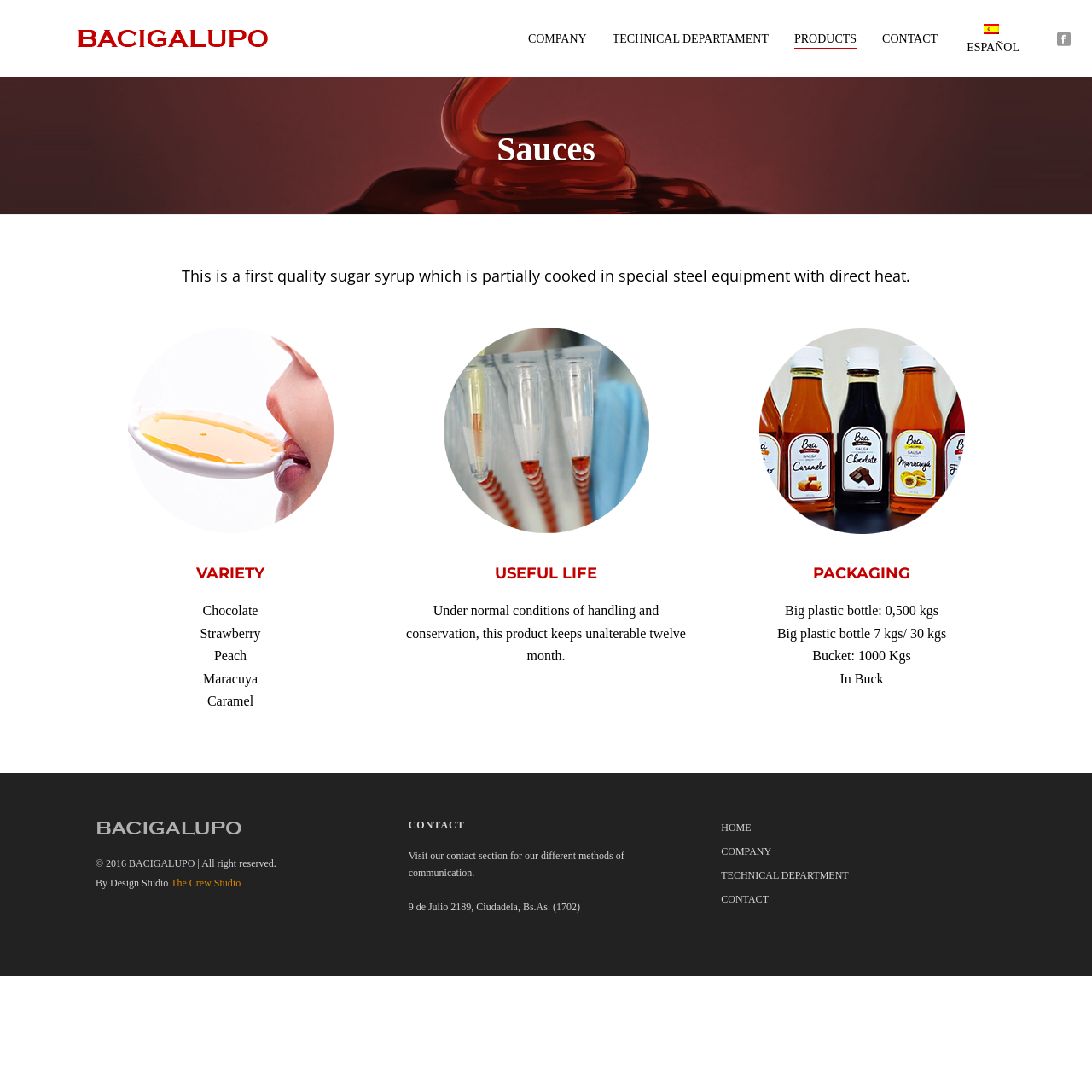Provide your answer to the question using just one word or phrase: What is the name of the company that developed this website?

The Crew Studio